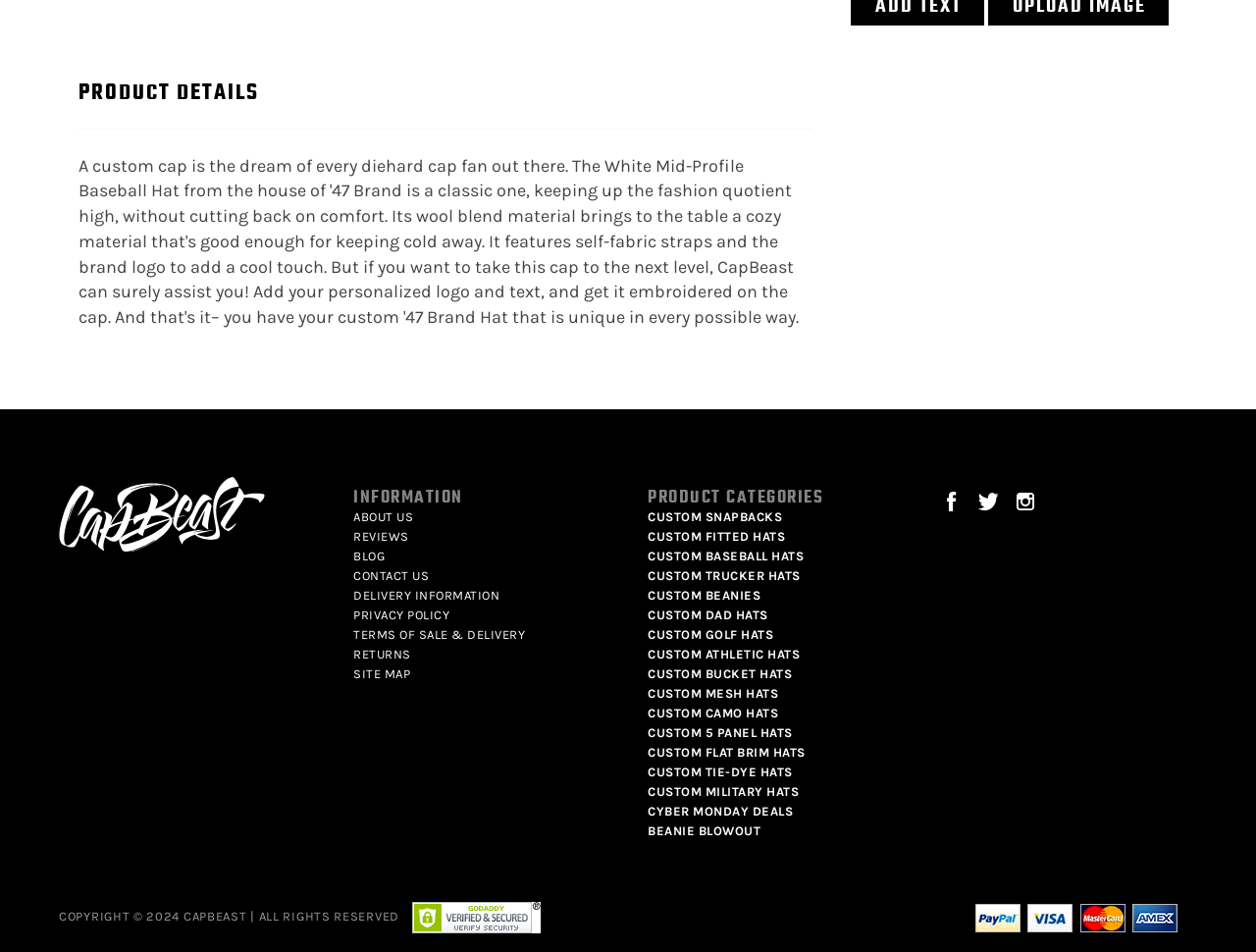Identify the bounding box coordinates for the UI element described by the following text: "Twitter". Provide the coordinates as four float numbers between 0 and 1, in the format [left, top, right, bottom].

None